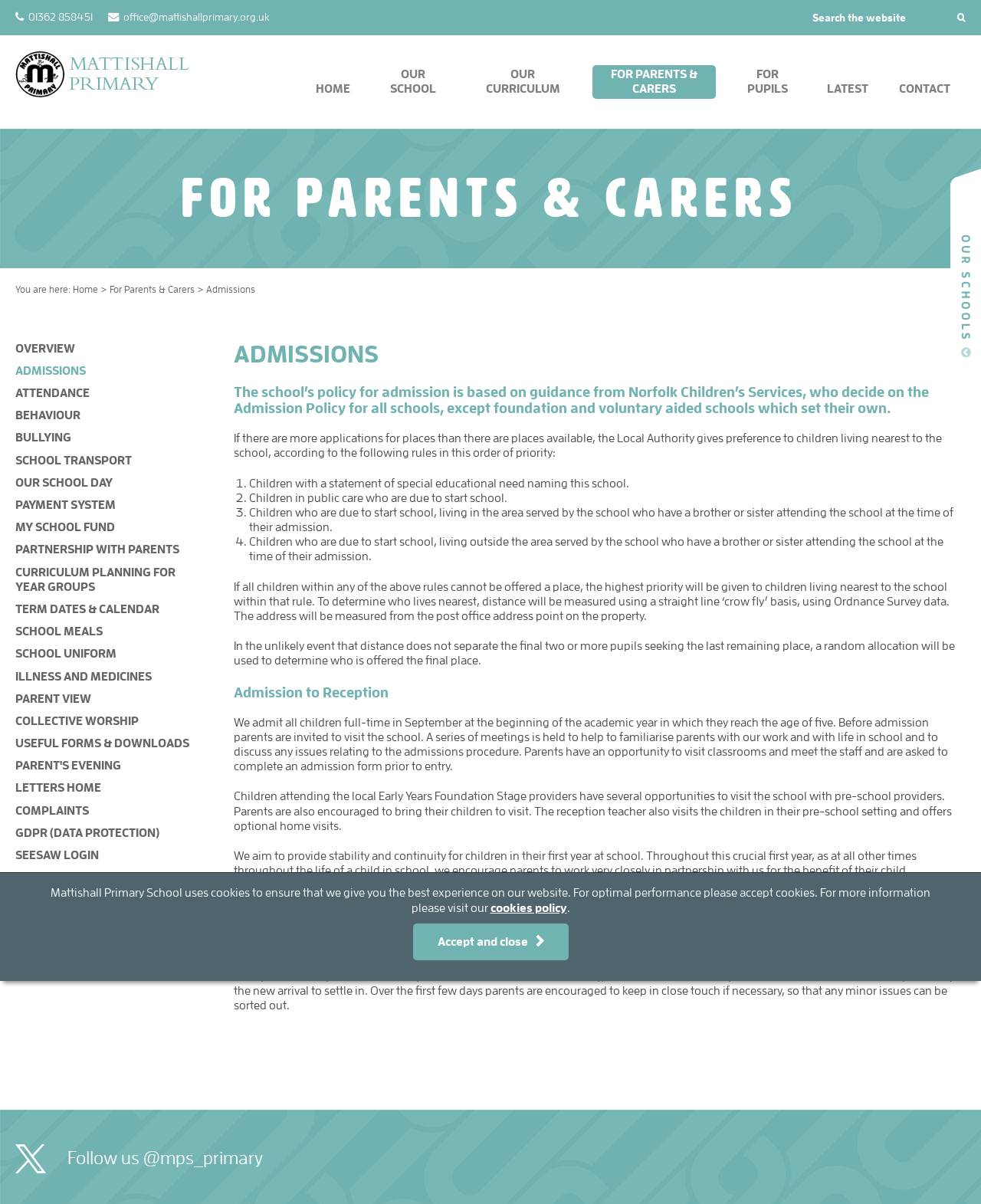What is the name of the school?
Please use the image to deliver a detailed and complete answer.

The name of the school can be found at the top of the webpage, which is 'Mattishall Primary School - Admissions'. This suggests that the webpage is related to the admissions process of the school.